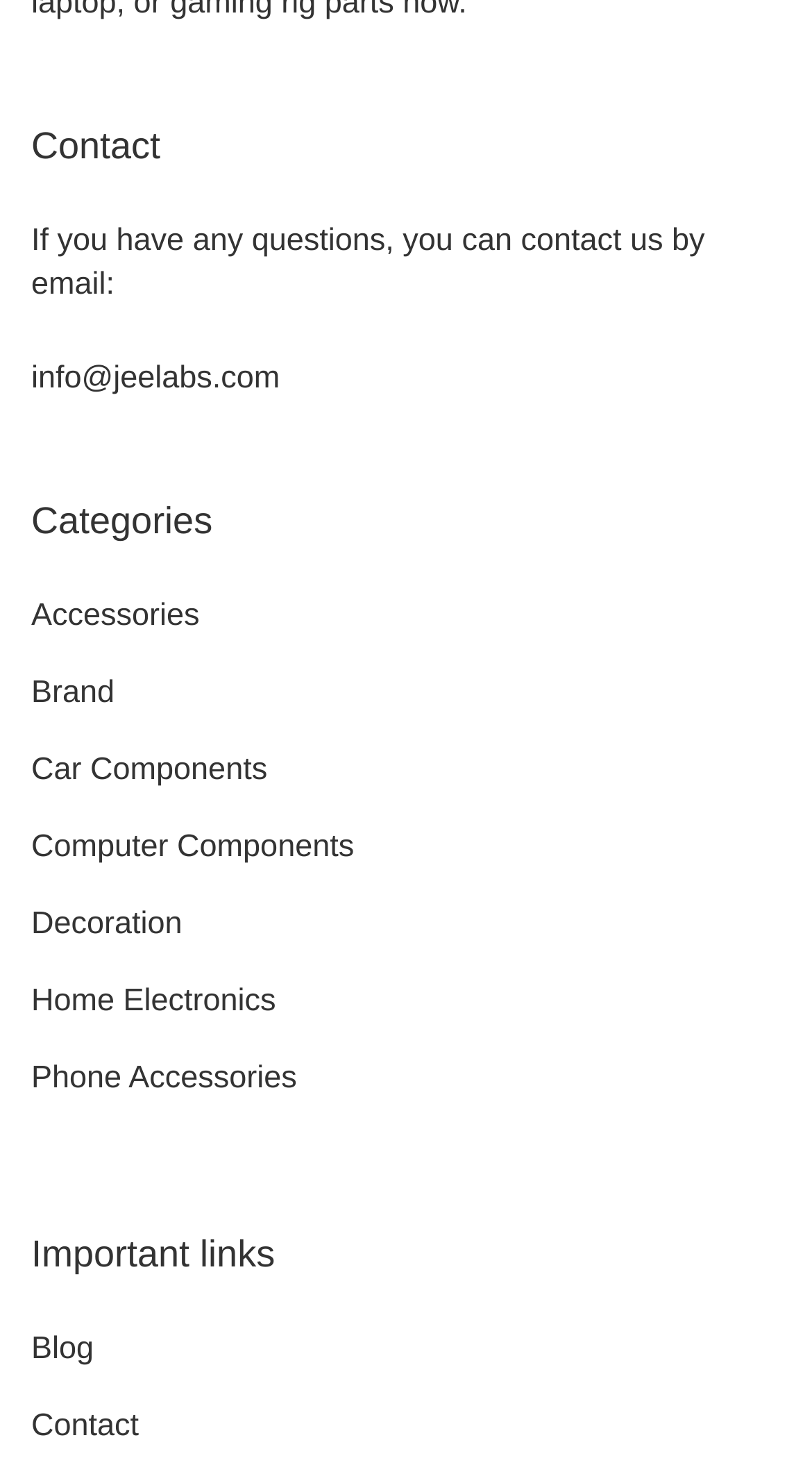Given the description "Computer Components", provide the bounding box coordinates of the corresponding UI element.

[0.038, 0.559, 0.436, 0.583]